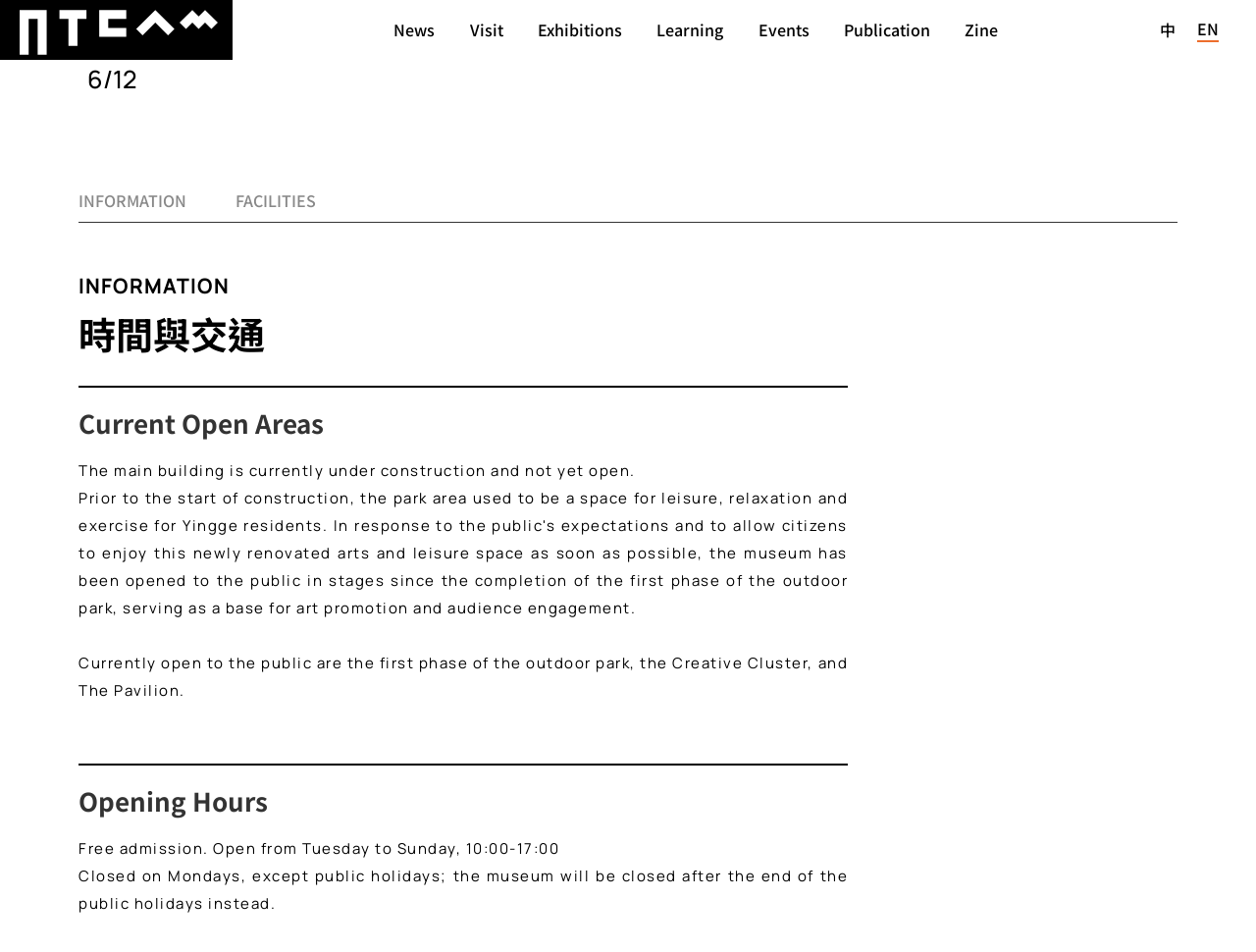Given the description parent_node: 6/12, predict the bounding box coordinates of the UI element. Ensure the coordinates are in the format (top-left x, top-left y, bottom-right x, bottom-right y) and all values are between 0 and 1.

[0.0, 0.016, 0.185, 0.041]